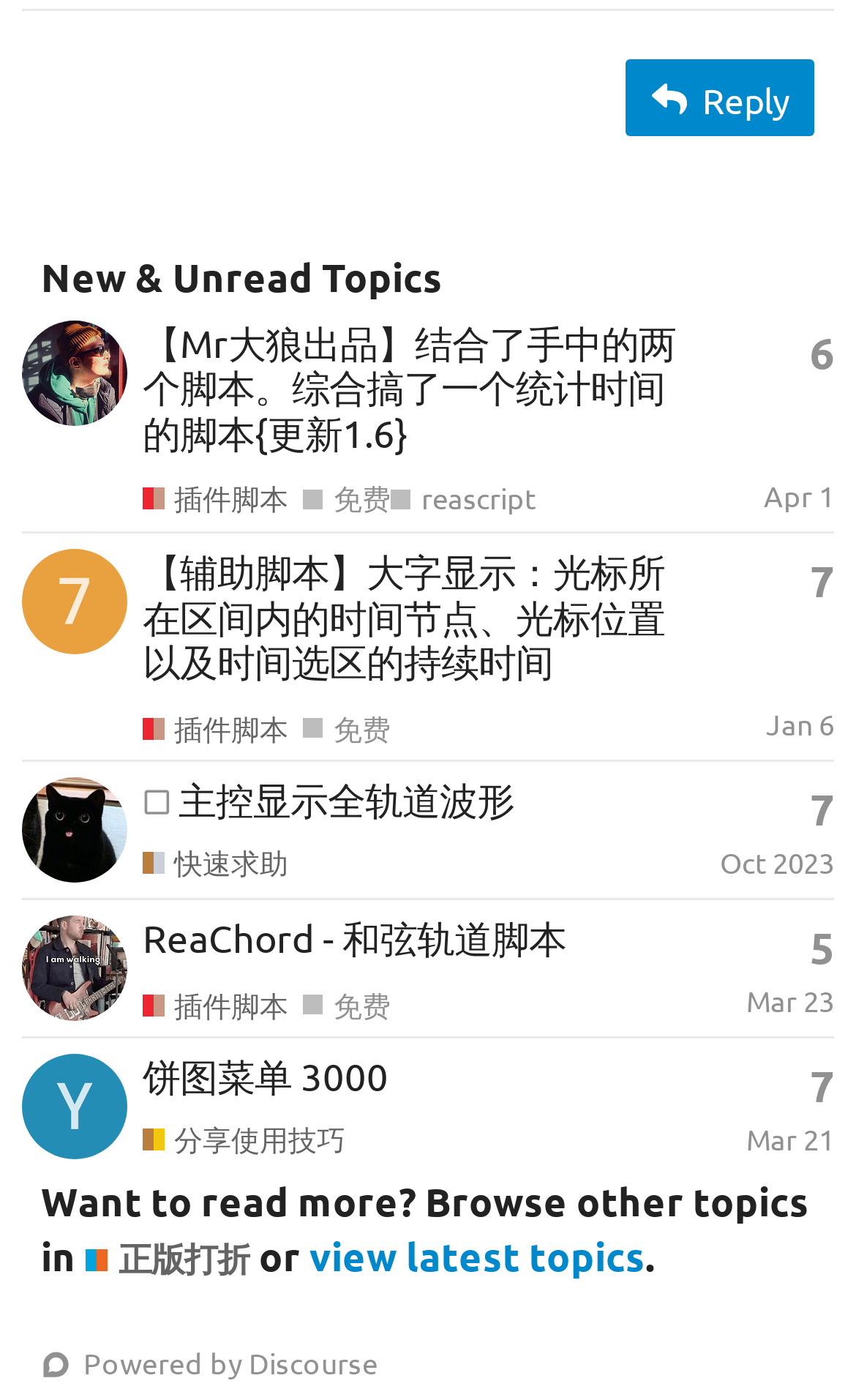Please provide a one-word or phrase answer to the question: 
How many topics are listed on this page?

4